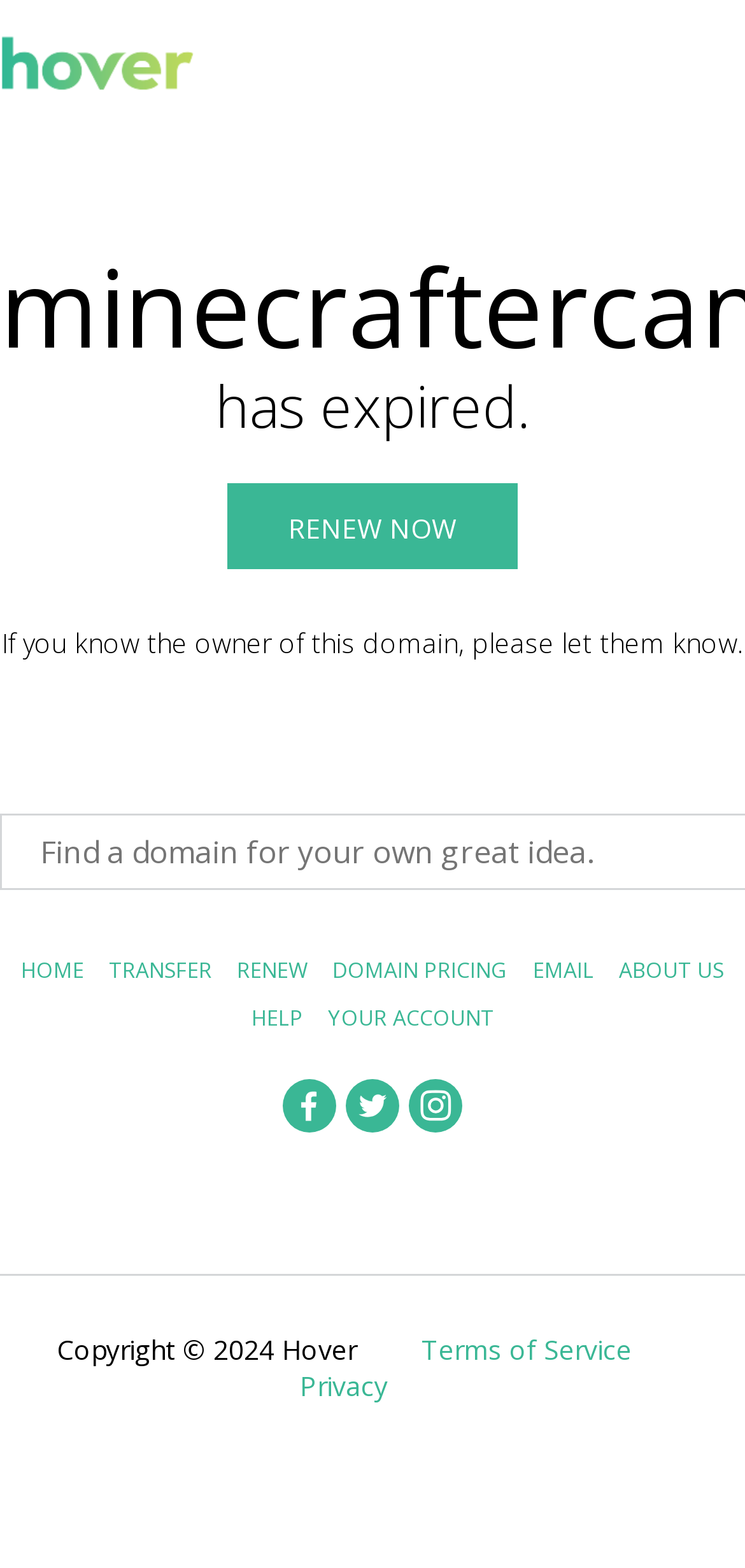Please find and report the bounding box coordinates of the element to click in order to perform the following action: "visit the HOME page". The coordinates should be expressed as four float numbers between 0 and 1, in the format [left, top, right, bottom].

[0.028, 0.609, 0.113, 0.628]